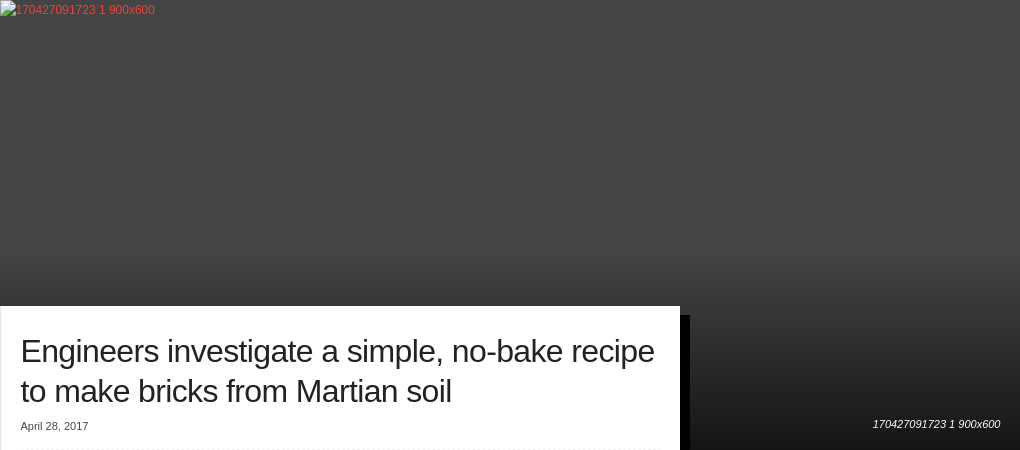Give an in-depth description of the image.

The image features a headline for an article titled "Engineers investigate a simple, no-bake recipe to make bricks from Martian soil," dated April 28, 2017. This piece discusses innovative methods explored by engineers at the University of California San Diego for using Martian soil to produce bricks without the need for baking or additional ingredients. The visual layout comprises a striking image that complements the headline, emphasizing the scientific advancements in utilizing extraterrestrial materials for potential human habitation on Mars.